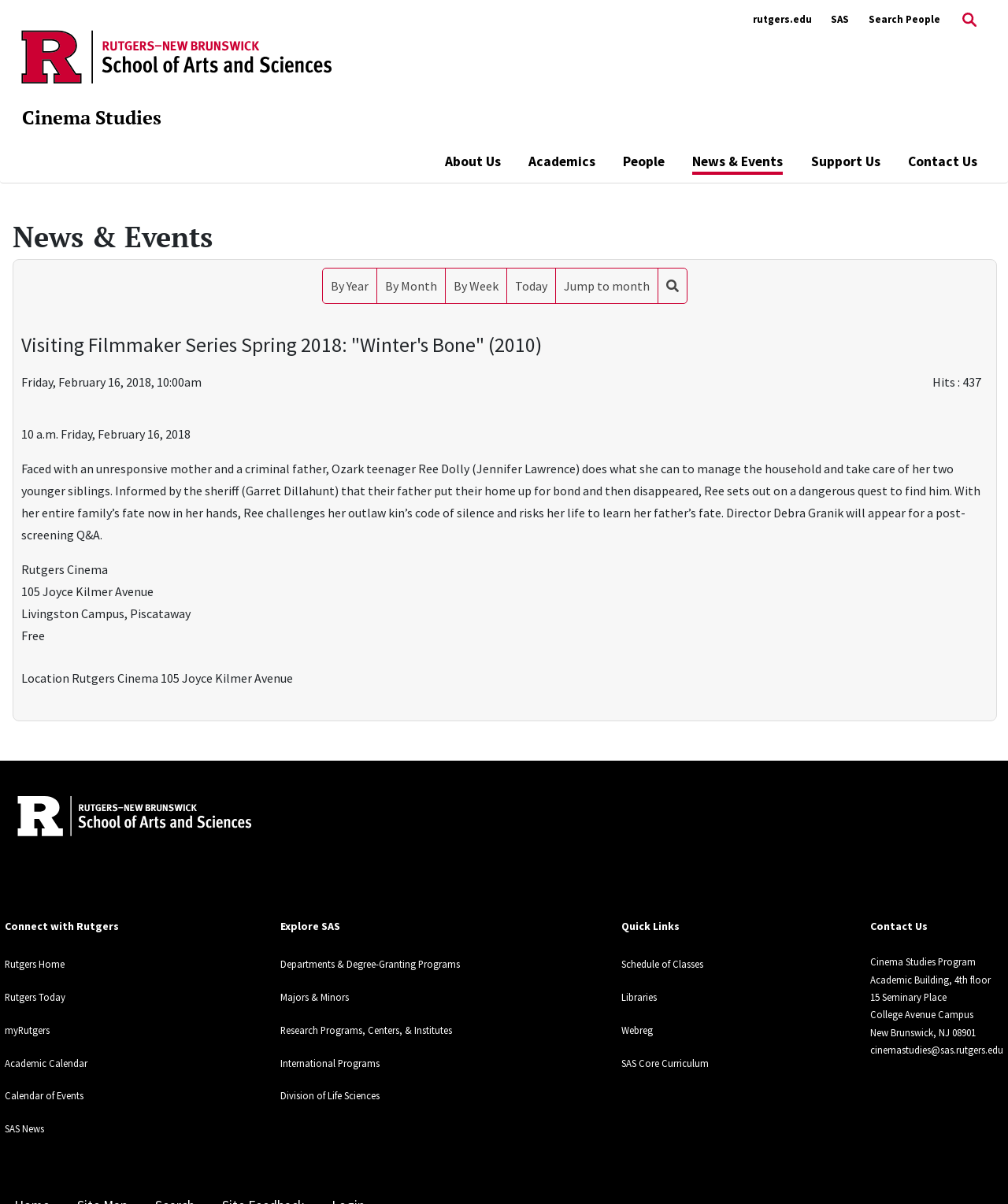What is the location of the event?
Look at the screenshot and respond with a single word or phrase.

Rutgers Cinema